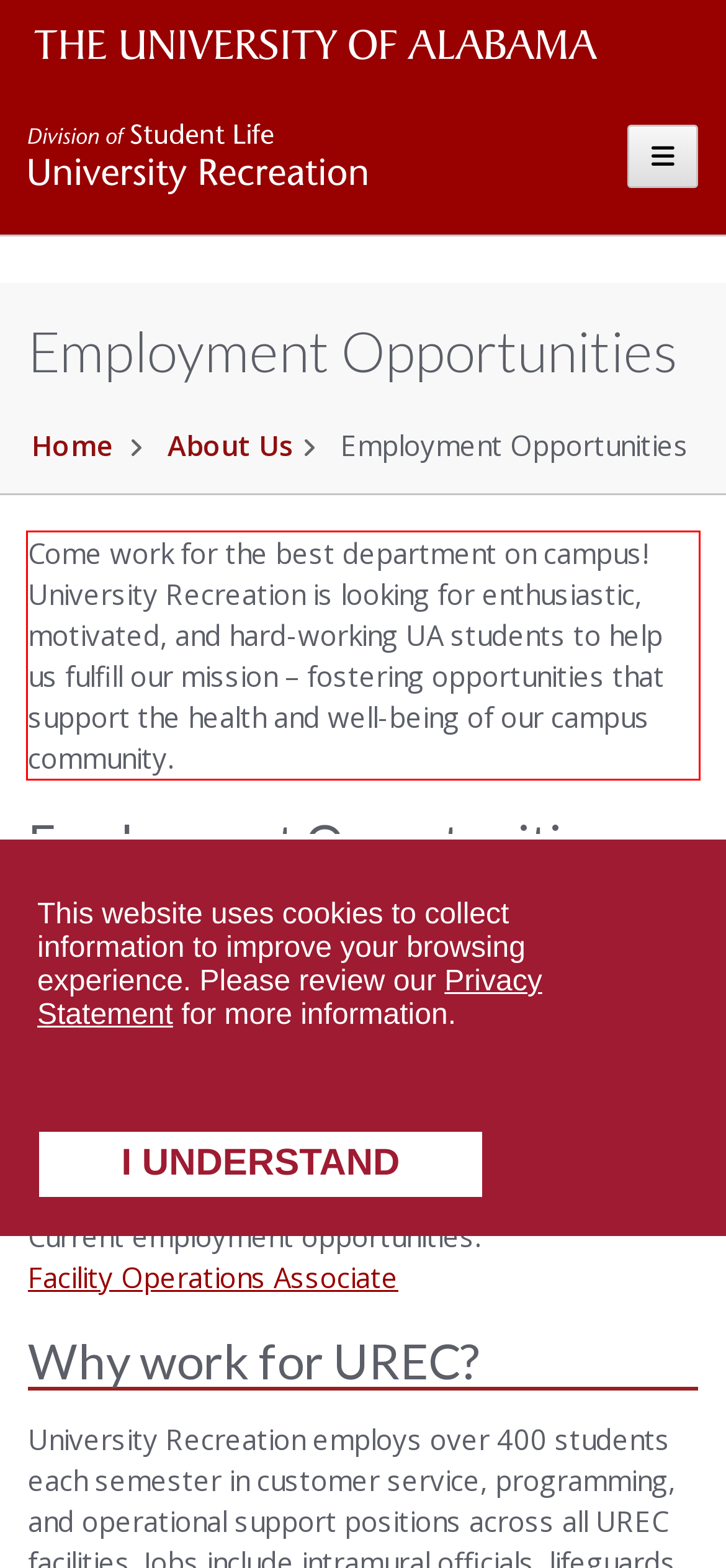You have a screenshot of a webpage with a red bounding box. Use OCR to generate the text contained within this red rectangle.

Come work for the best department on campus! University Recreation is looking for enthusiastic, motivated, and hard-working UA students to help us fulfill our mission – fostering opportunities that support the health and well-being of our campus community.